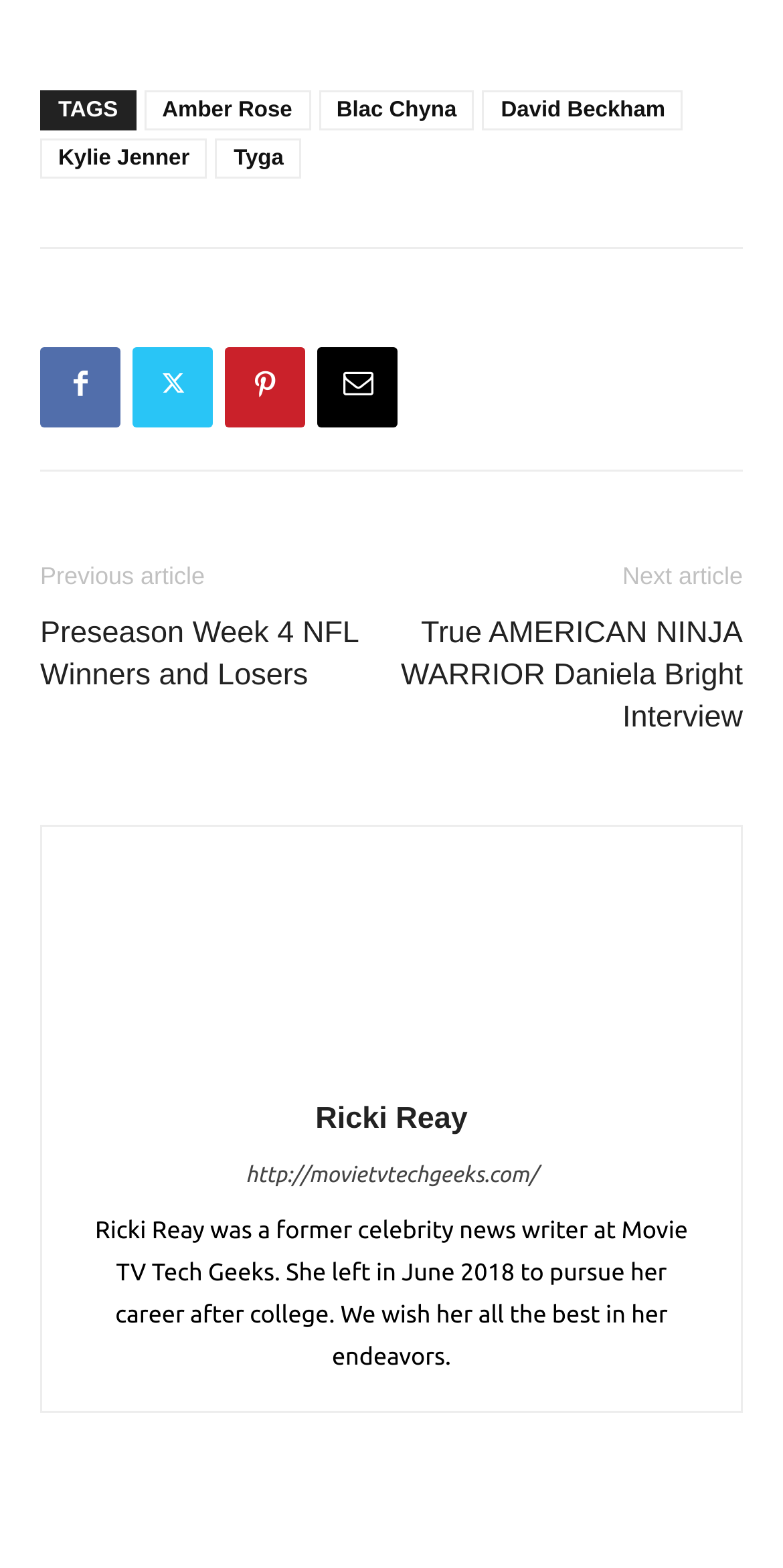Calculate the bounding box coordinates of the UI element given the description: "parent_node: Ricki Reay aria-label="author-photo"".

[0.377, 0.667, 0.623, 0.687]